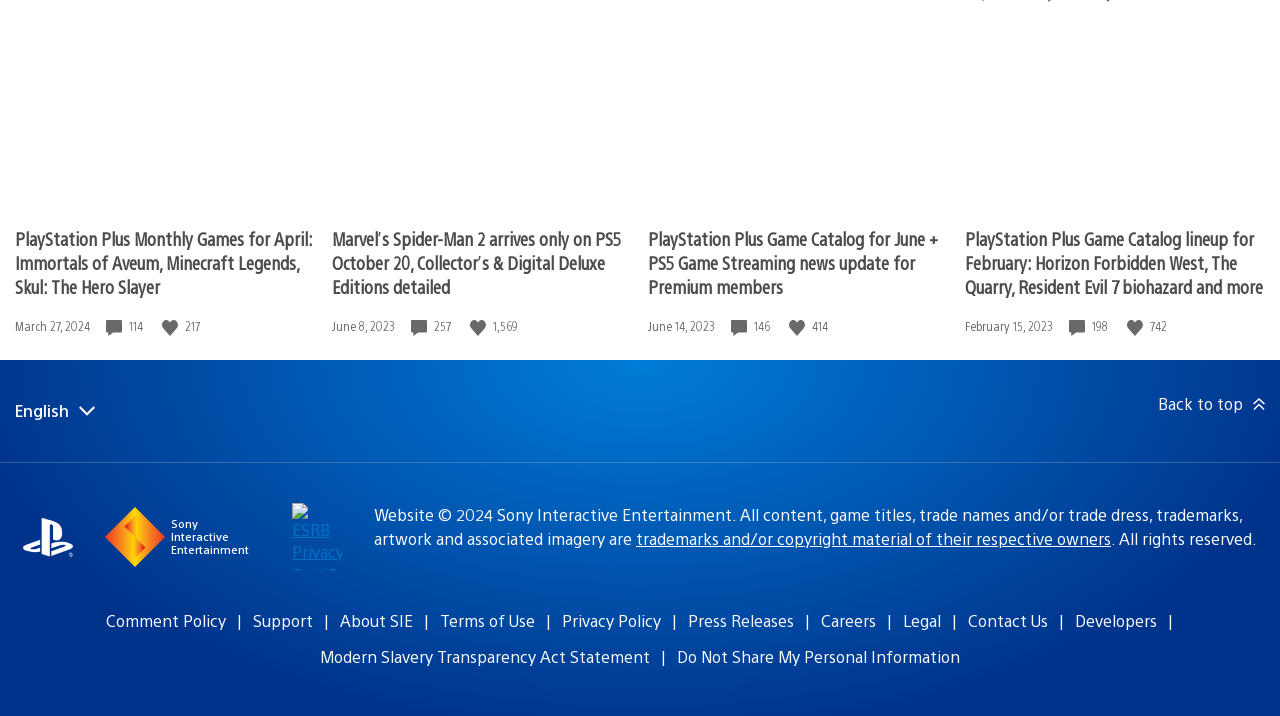Find the bounding box coordinates of the element to click in order to complete the given instruction: "Select a region."

[0.012, 0.558, 0.137, 0.589]